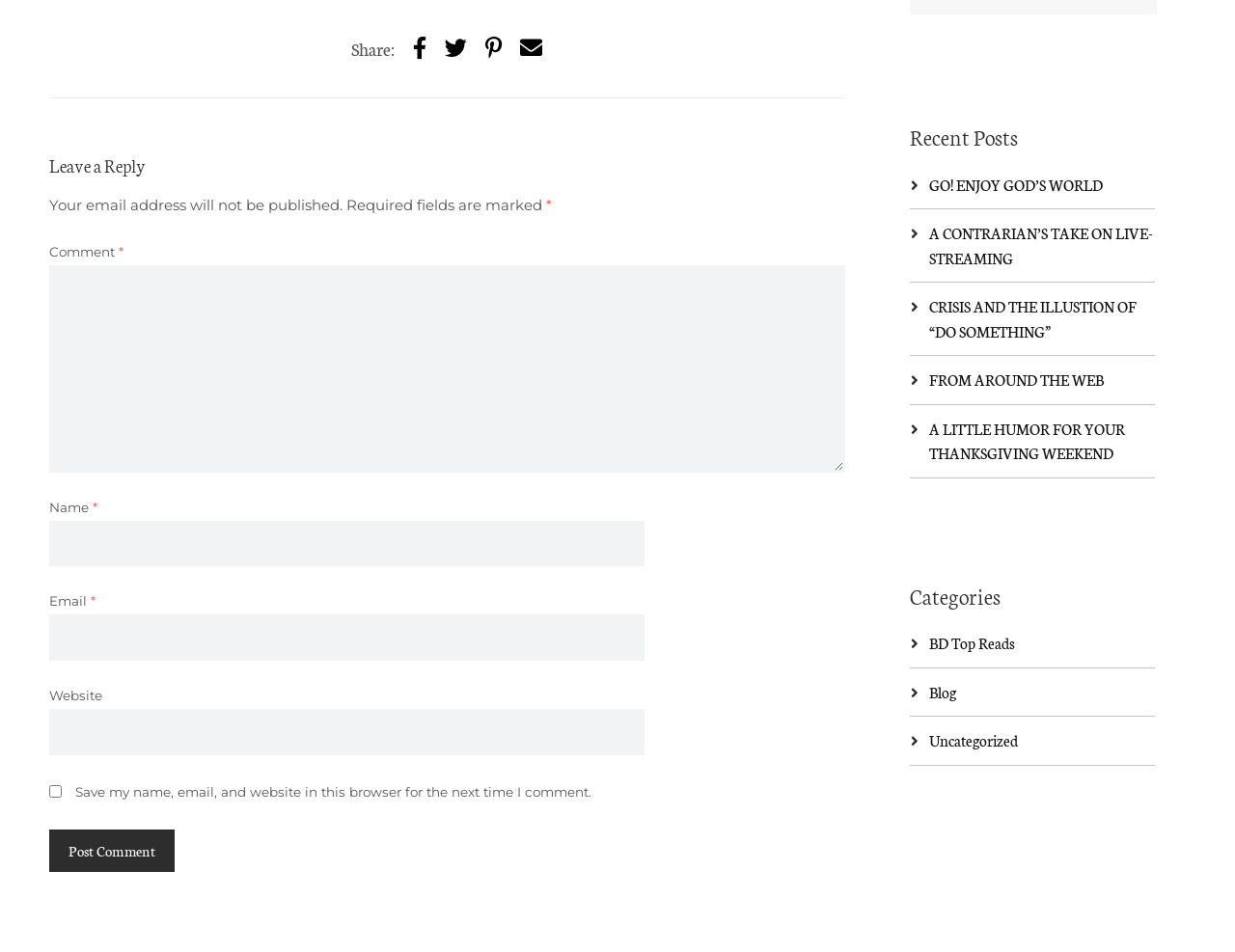Please pinpoint the bounding box coordinates for the region I should click to adhere to this instruction: "Leave a comment".

[0.04, 0.279, 0.684, 0.496]